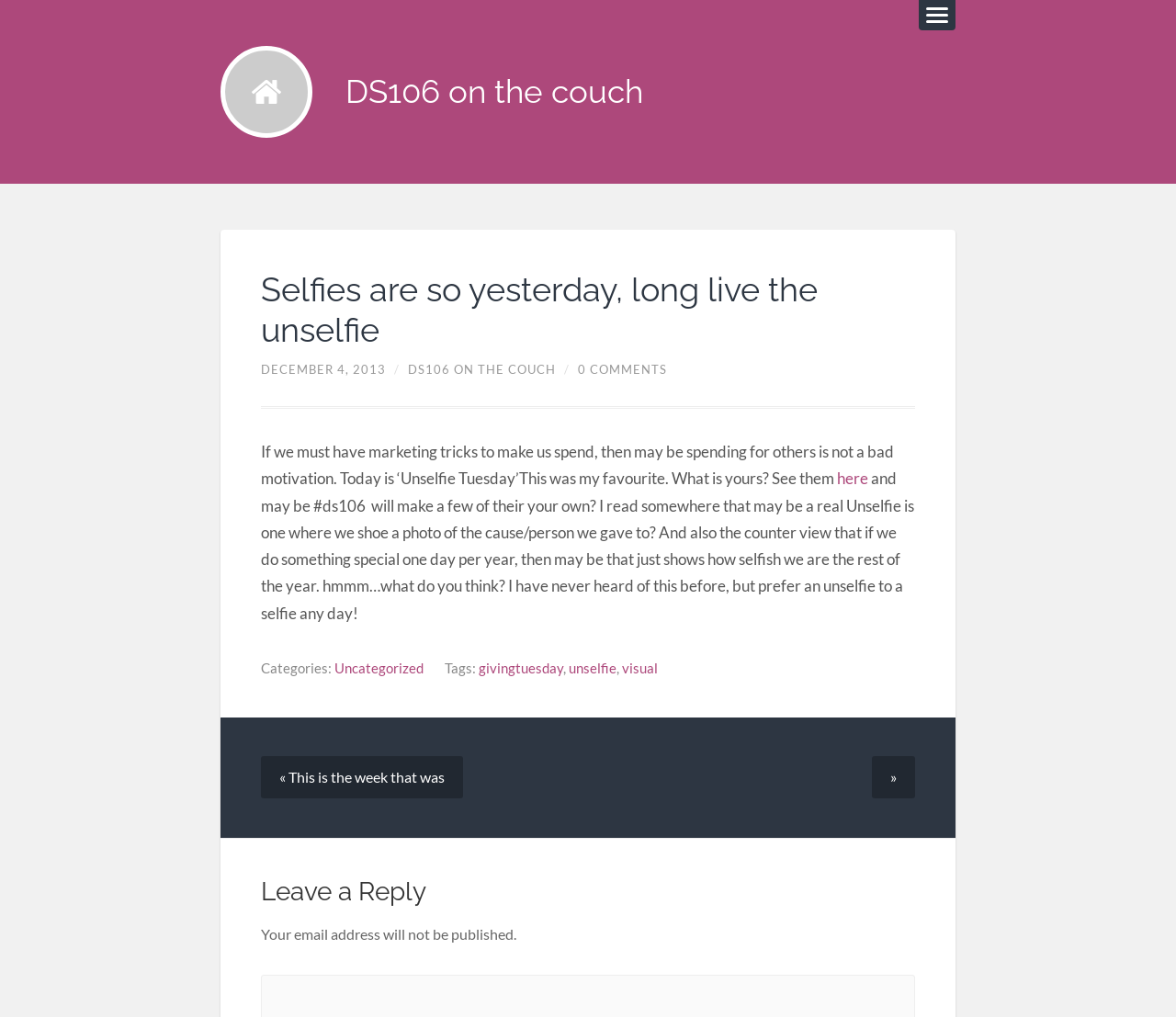Determine the bounding box coordinates of the element's region needed to click to follow the instruction: "view posts tagged with unselfie". Provide these coordinates as four float numbers between 0 and 1, formatted as [left, top, right, bottom].

[0.483, 0.648, 0.523, 0.664]